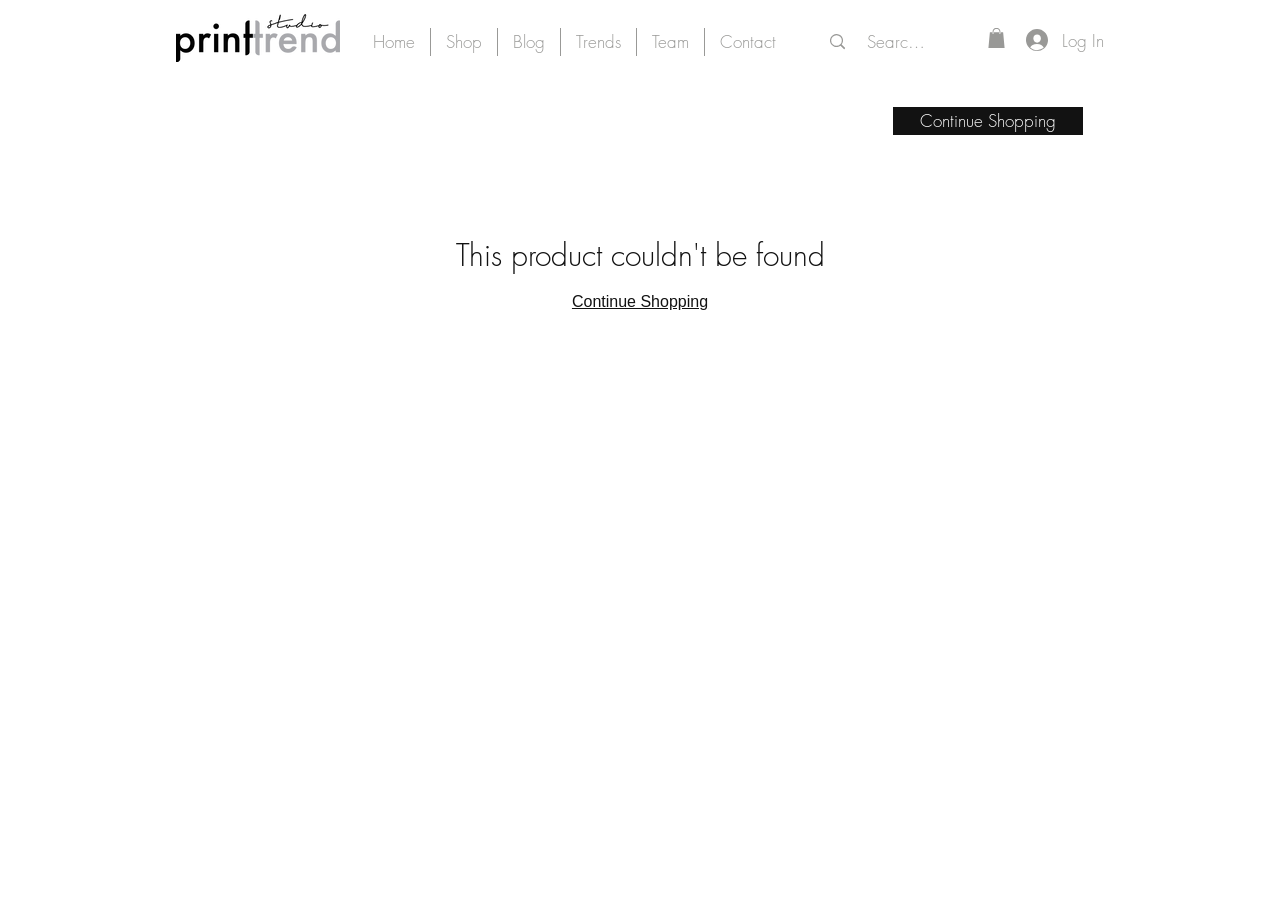Please answer the following query using a single word or phrase: 
What is the purpose of the search box?

To search